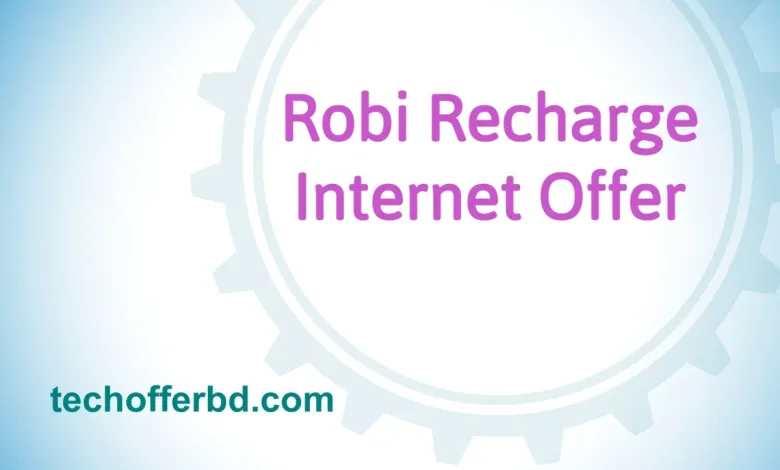Provide a rich and detailed narrative of the image.

The image showcases the promotional banner for the "Robi Recharge Internet Offer." It features the bold and vibrant text "Robi Recharge Internet Offer" prominently displayed in a modern font, emphasizing the internet connectivity options available through Robi. The background is a soft gradient, contributing to a clean and appealing aesthetic. In the lower left corner, the website URL "techofferbd.com" is presented, encouraging viewers to visit for more details. The entire graphic is framed by a subtle mechanical gear motif, symbolizing connectivity and technology, making it visually engaging for potential customers interested in internet packages.